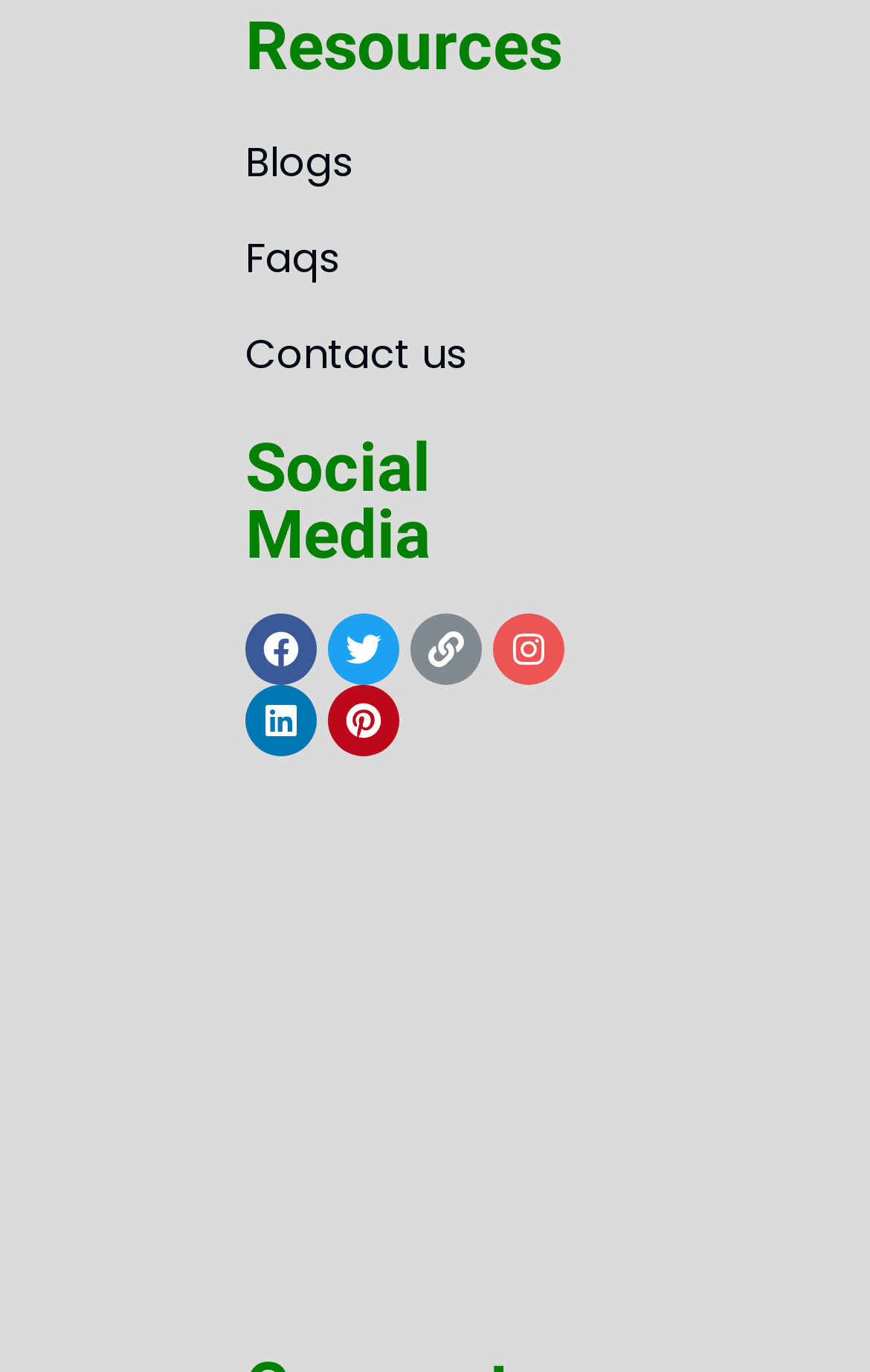How many social media links are there?
Answer briefly with a single word or phrase based on the image.

5